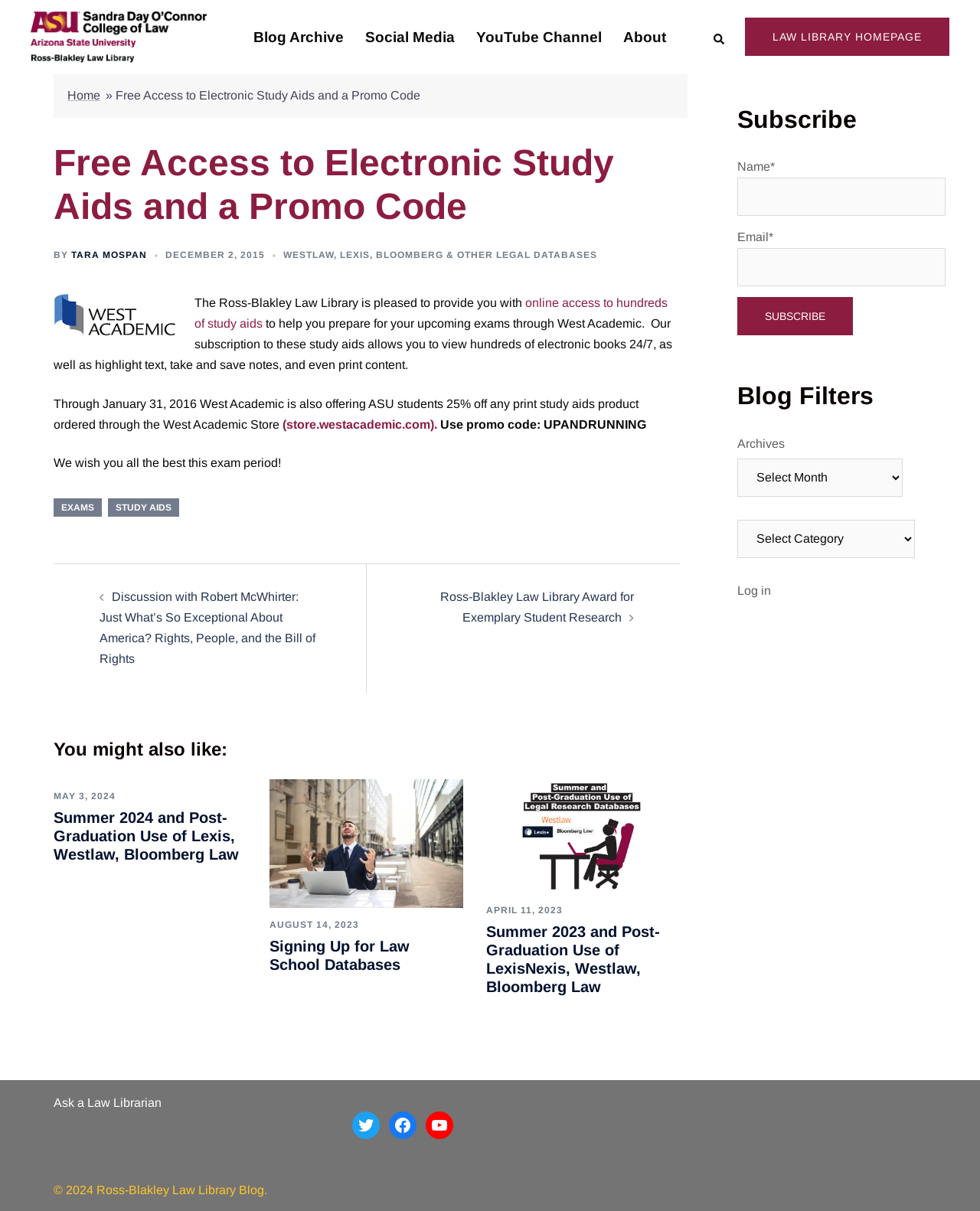Using the information shown in the image, answer the question with as much detail as possible: What is the name of the law library?

I found the answer by looking at the top-left corner of the webpage, where it says 'Ross-Blakley Law Library Blog'. This suggests that the law library is named Ross-Blakley Law Library.